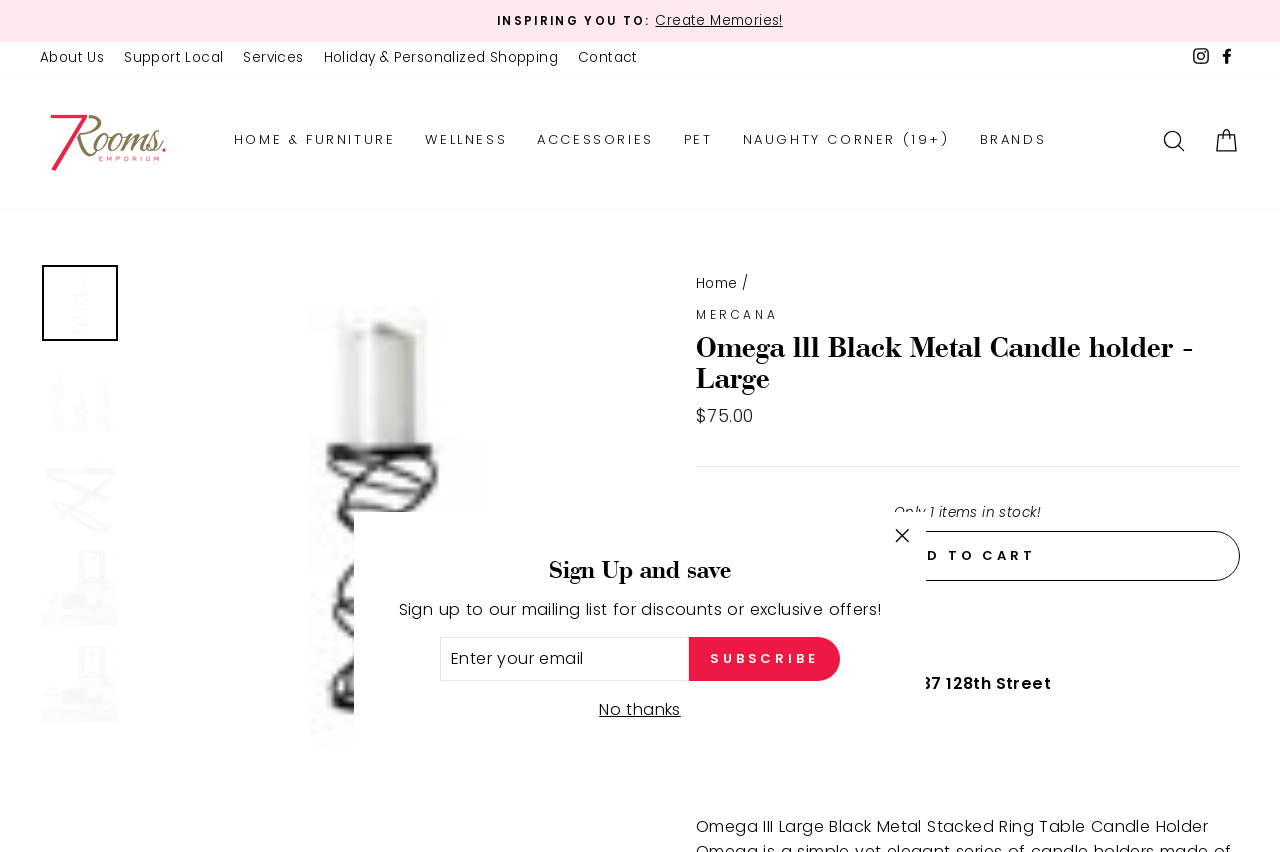Please determine the primary heading and provide its text.

Omega lll Black Metal Candle holder - Large